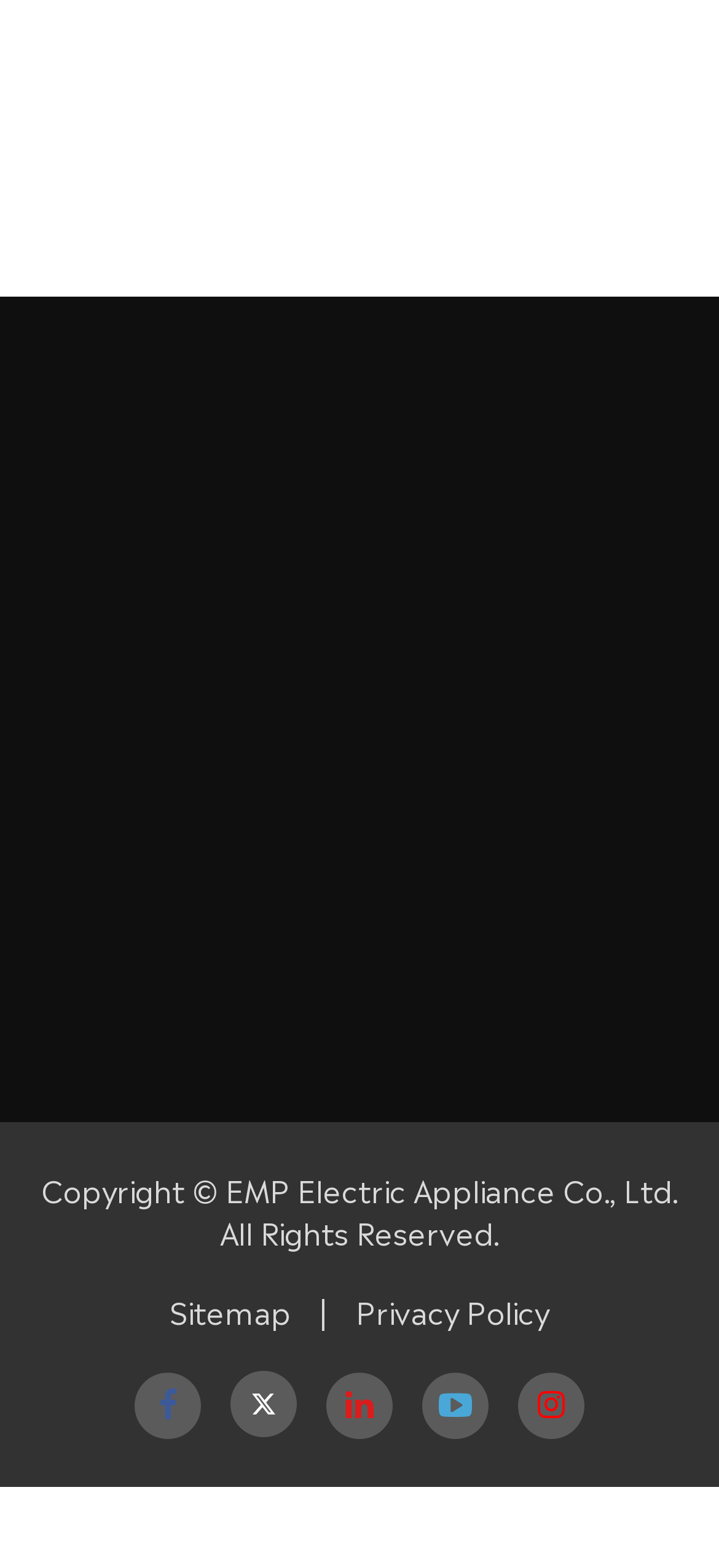Please identify the bounding box coordinates of the element that needs to be clicked to execute the following command: "View Privacy Policy". Provide the bounding box using four float numbers between 0 and 1, formatted as [left, top, right, bottom].

[0.495, 0.821, 0.764, 0.849]